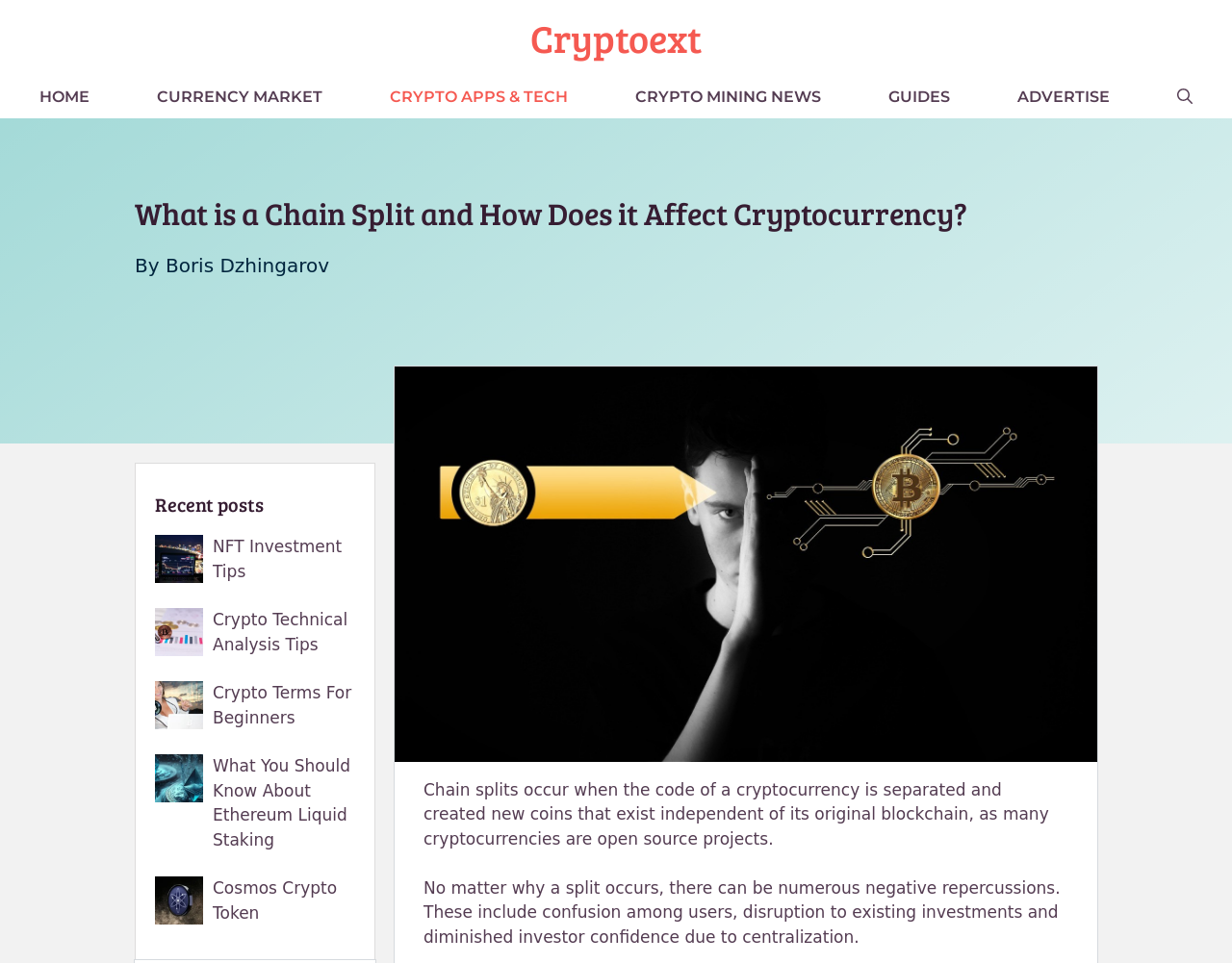Please extract and provide the main headline of the webpage.

What is a Chain Split and How Does it Affect Cryptocurrency?